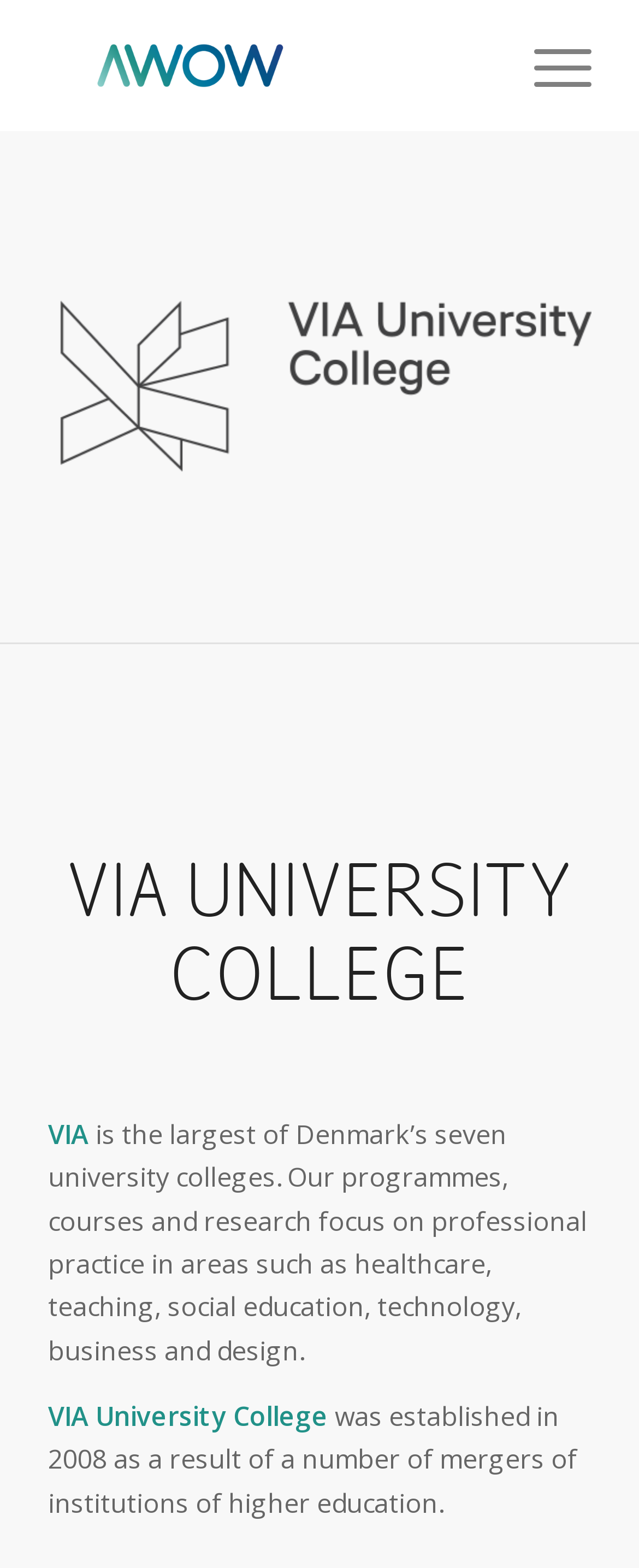Based on the image, please elaborate on the answer to the following question:
What is the position of the menu item?

The position of the menu item can be determined by analyzing the bounding box coordinates of the menu item element, which has a y1 value of 0.0, indicating that it is at the top of the page, and an x2 value of 0.925, indicating that it is at the right side of the page.